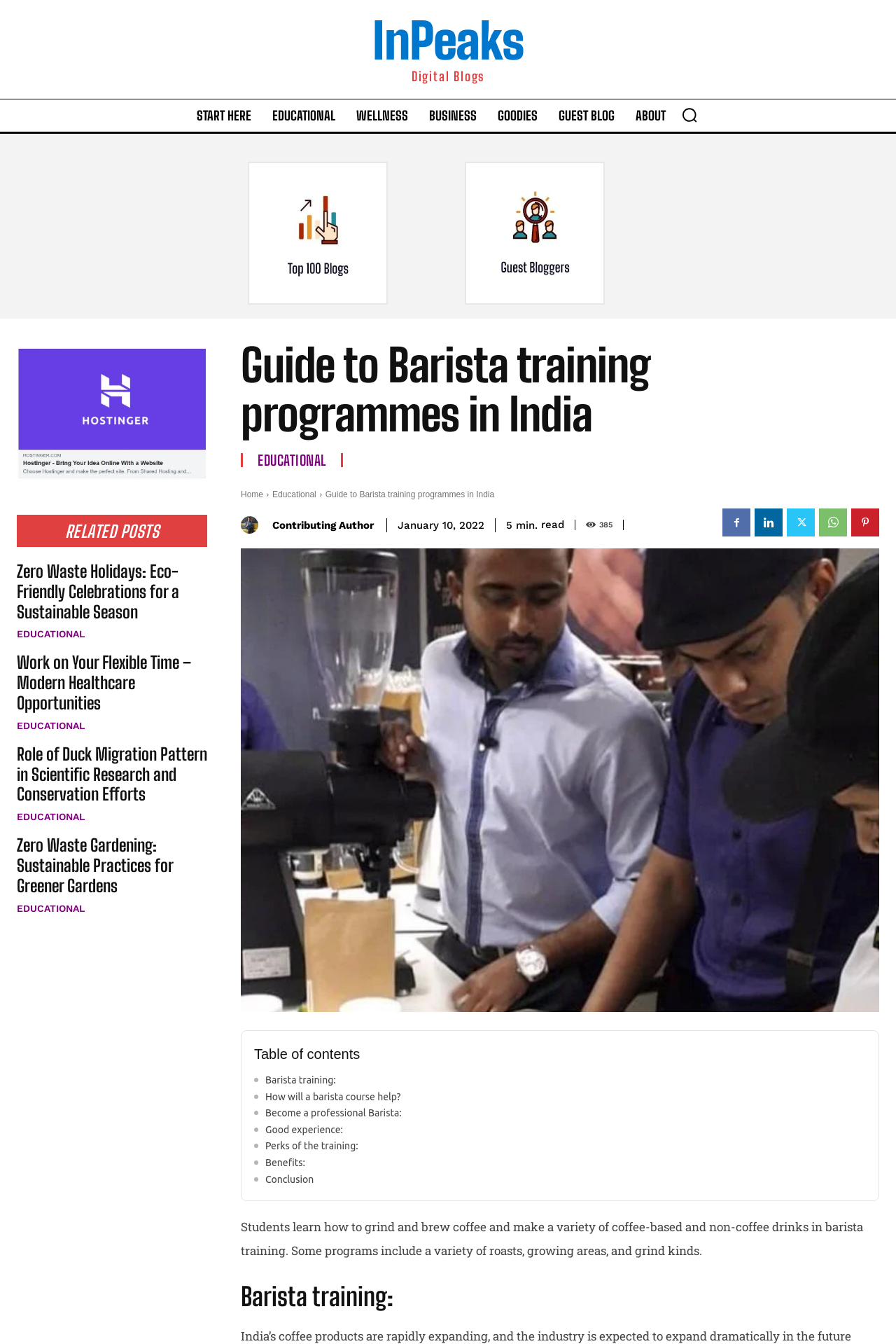What is the title of the first link in the 'RELATED POSTS' section?
Examine the screenshot and reply with a single word or phrase.

Zero Waste Holidays: Eco-Friendly Celebrations for a Sustainable Season